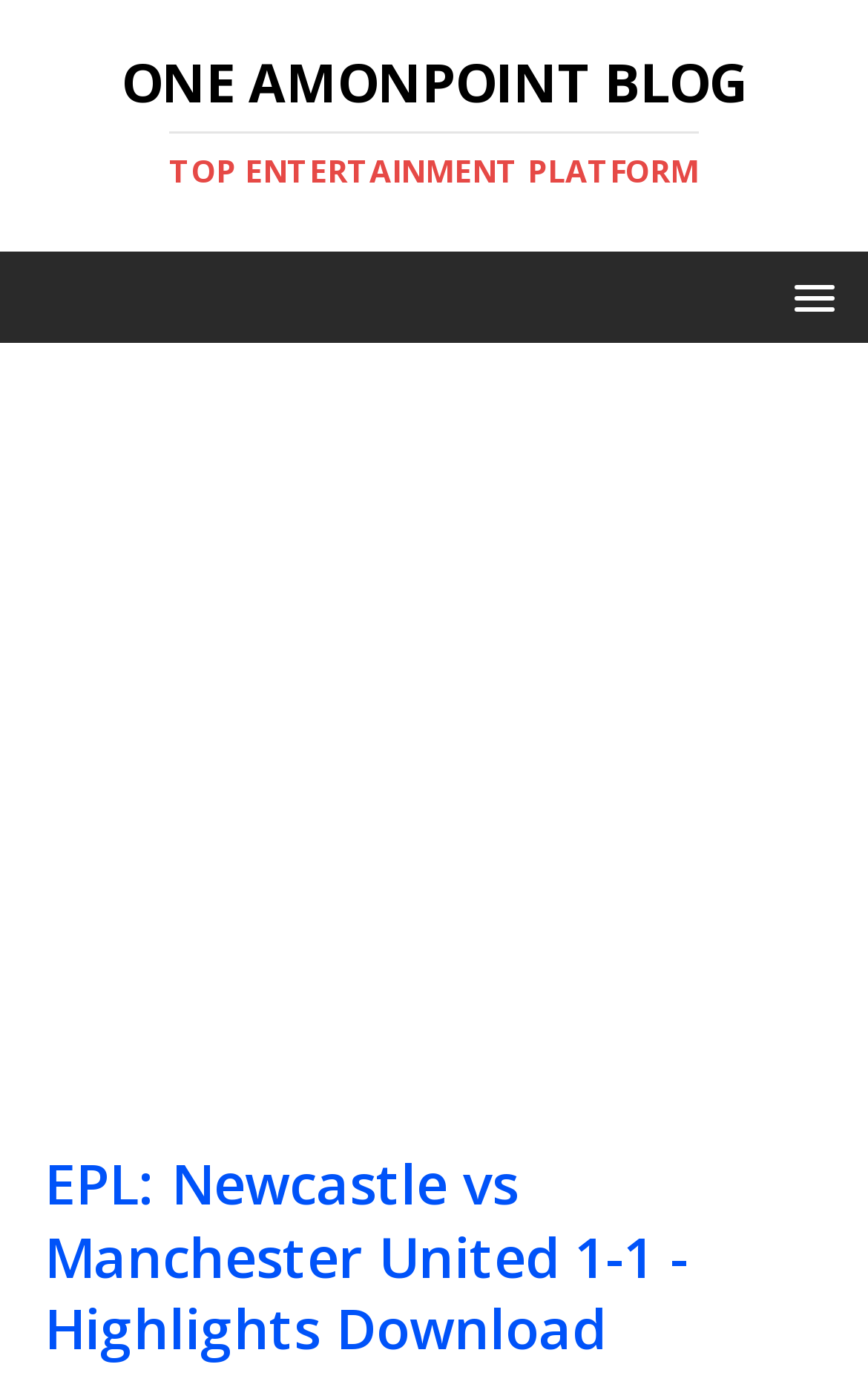What is the format of the highlighted content?
Answer the question with a single word or phrase derived from the image.

Video